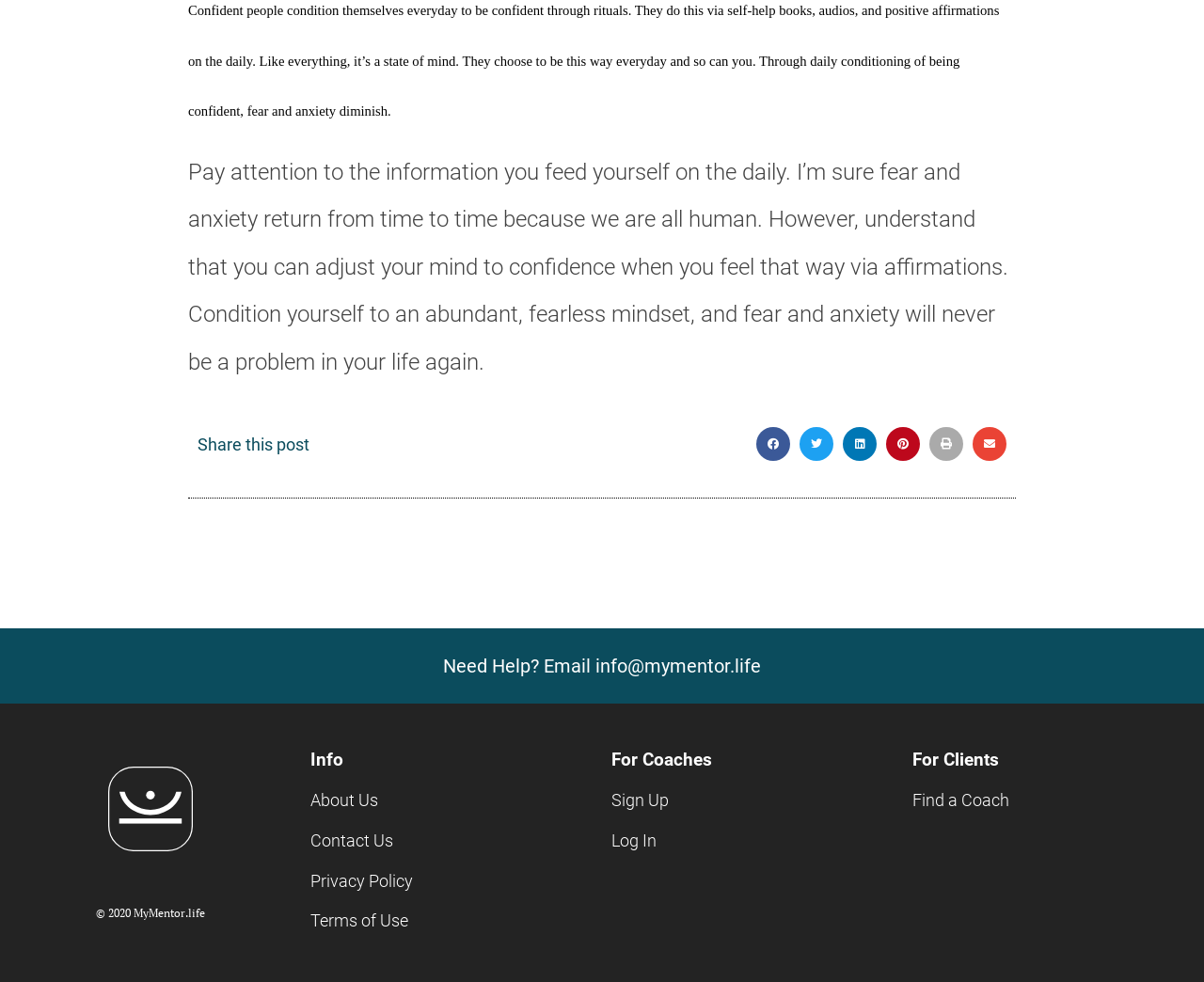Provide a thorough and detailed response to the question by examining the image: 
What are the three categories of links available on the webpage?

The webpage has three categories of links, namely 'Info' which includes links to 'About Us', 'Contact Us', 'Privacy Policy', and 'Terms of Use', 'For Coaches' which includes links to 'Sign Up' and 'Log In', and 'For Clients' which includes a link to 'Find a Coach'.